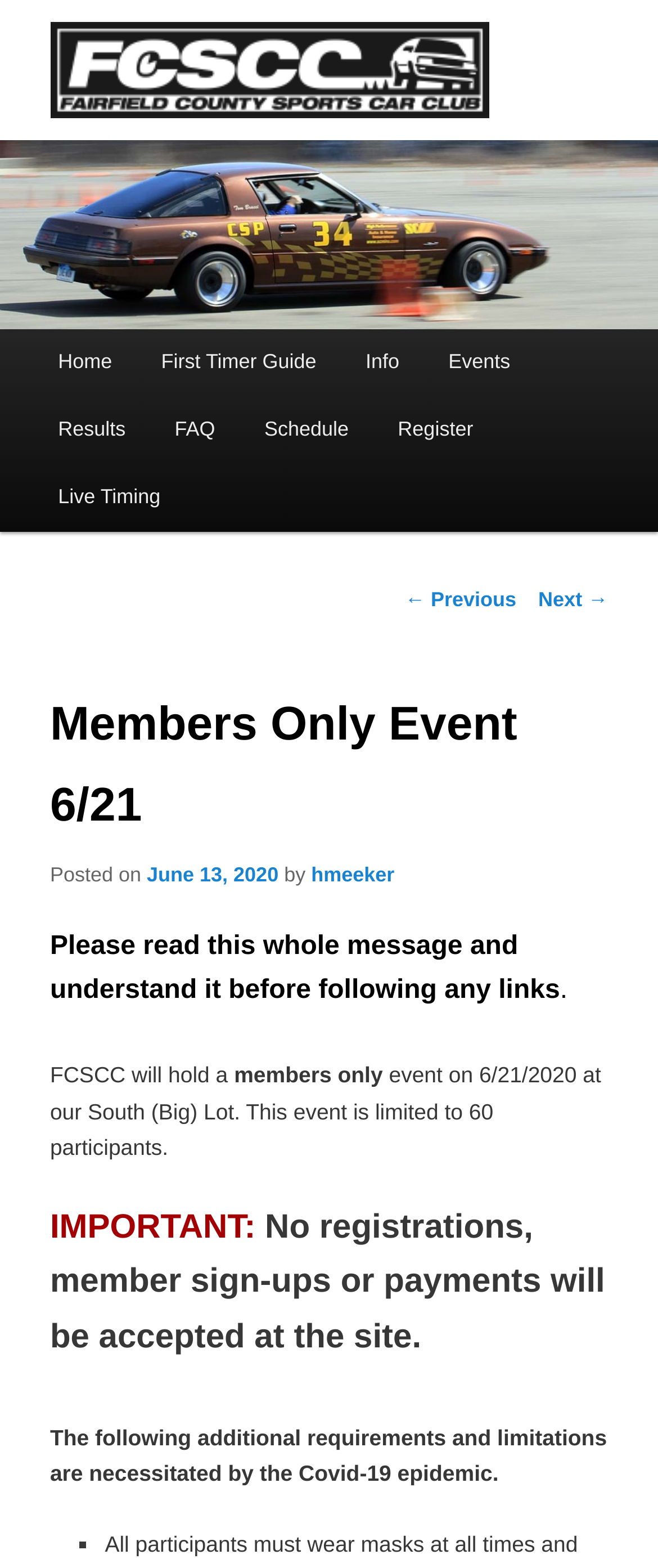Respond to the following question with a brief word or phrase:
Who is the author of the event post?

hmeeker